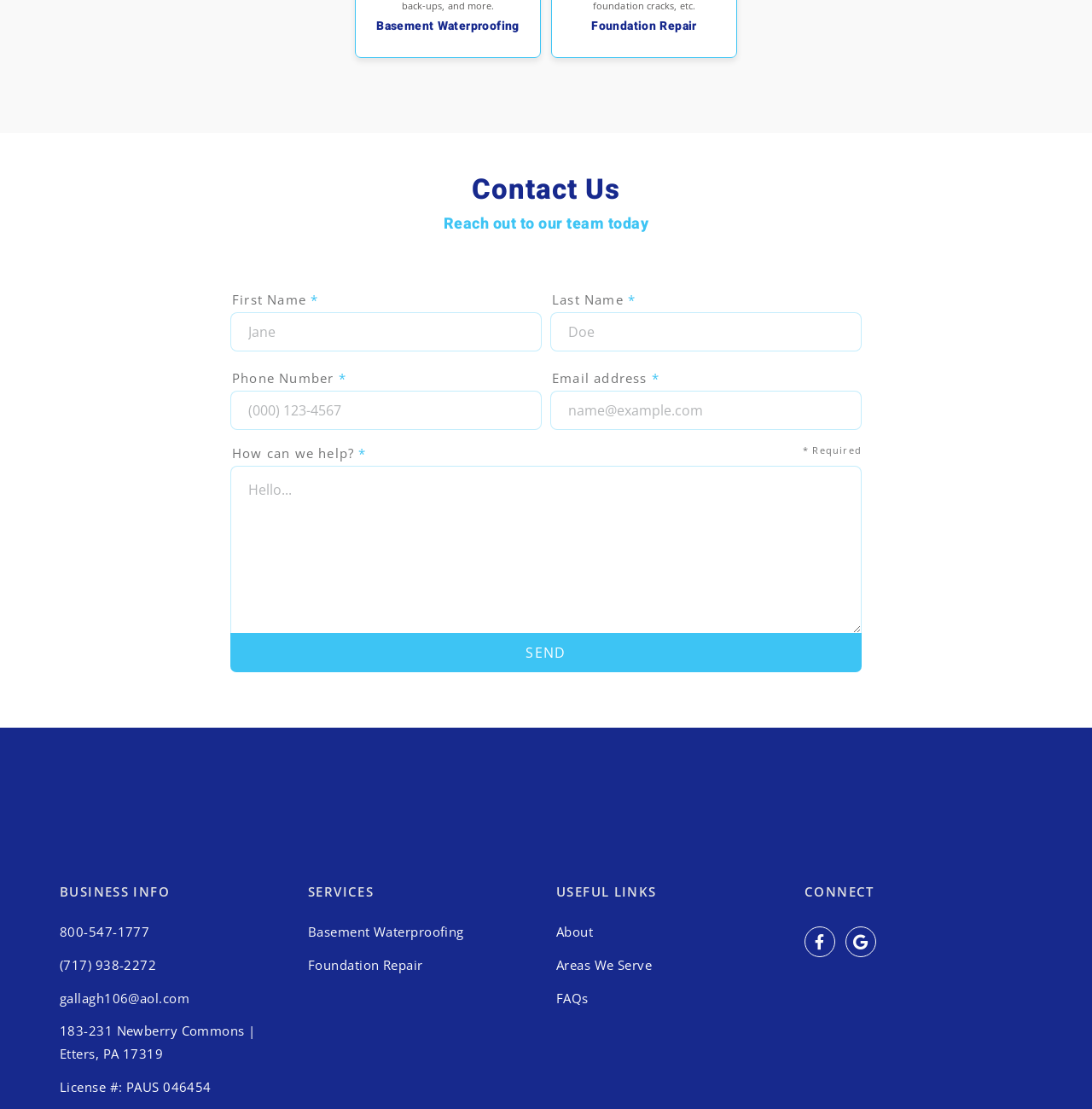Please identify the bounding box coordinates of the element that needs to be clicked to perform the following instruction: "Enter phone number".

[0.212, 0.353, 0.495, 0.387]